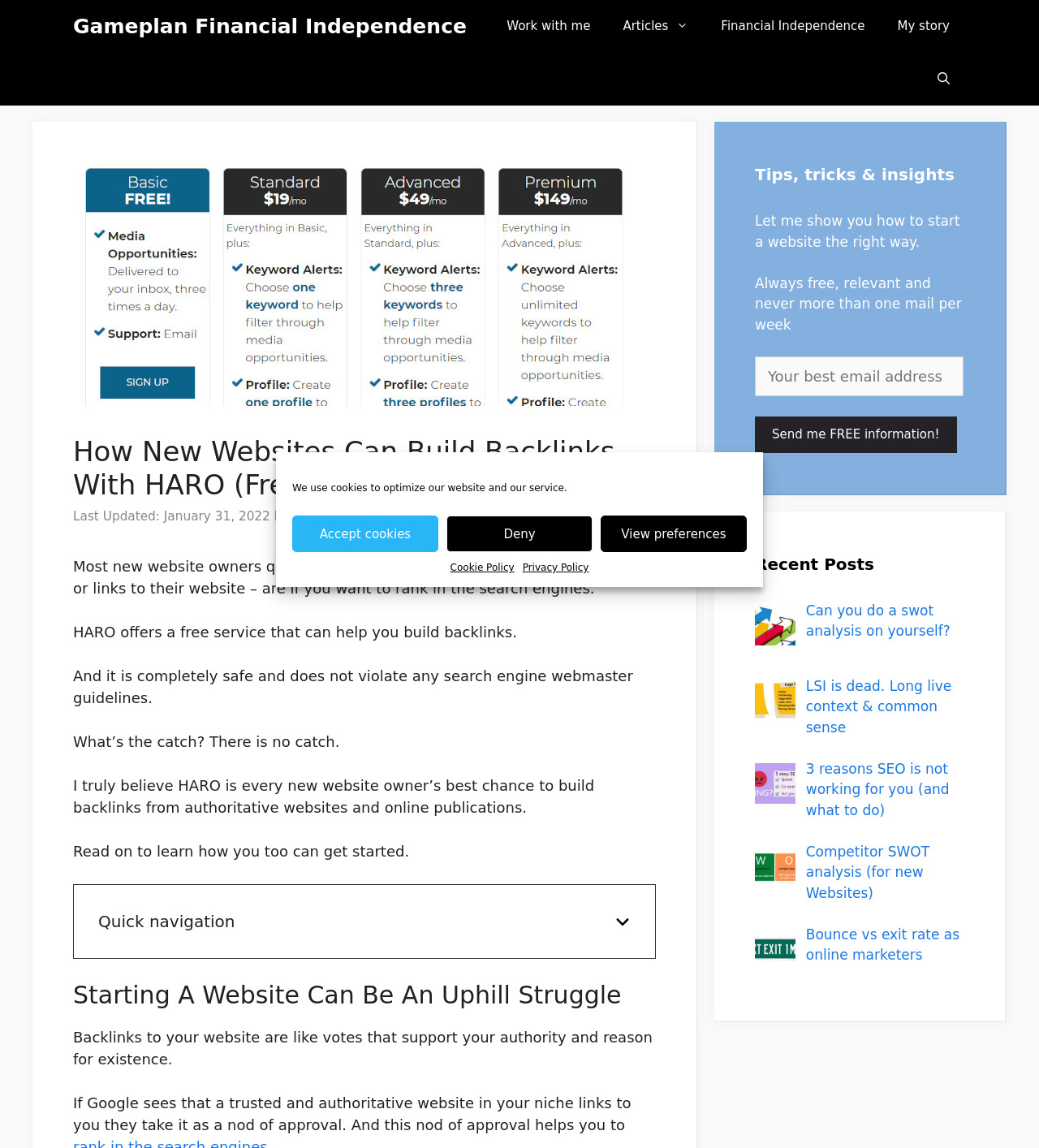What is the topic of the article?
Please respond to the question with a detailed and well-explained answer.

The article is about how new website owners can build backlinks with HARO, a free service that can help them rank in search engines, and the author shares their experience and tips on how to use HARO effectively.